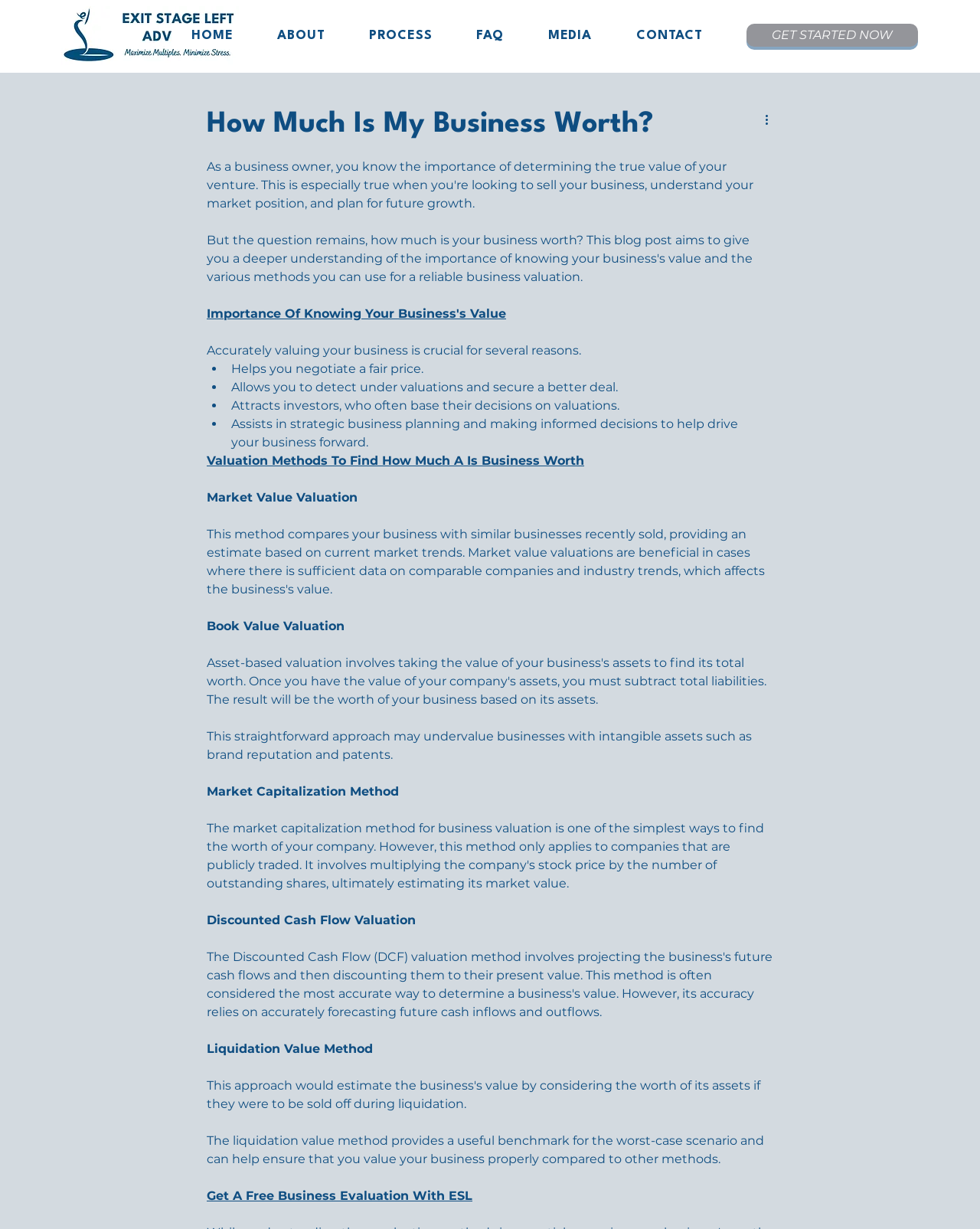Select the bounding box coordinates of the element I need to click to carry out the following instruction: "Click the 'GET STARTED NOW' button".

[0.762, 0.019, 0.937, 0.038]